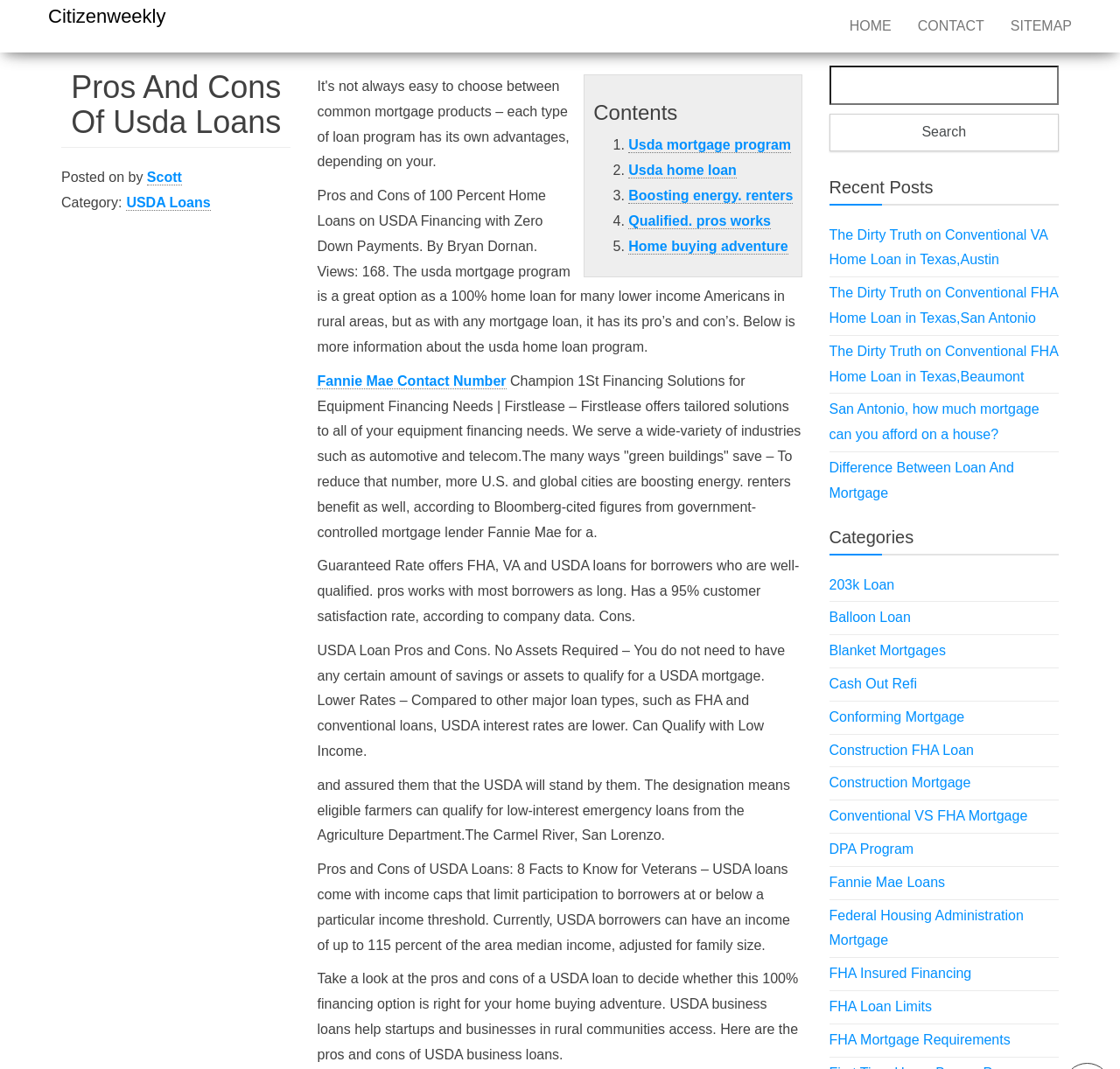Find the bounding box of the UI element described as: "Usda home loan". The bounding box coordinates should be given as four float values between 0 and 1, i.e., [left, top, right, bottom].

[0.561, 0.152, 0.658, 0.167]